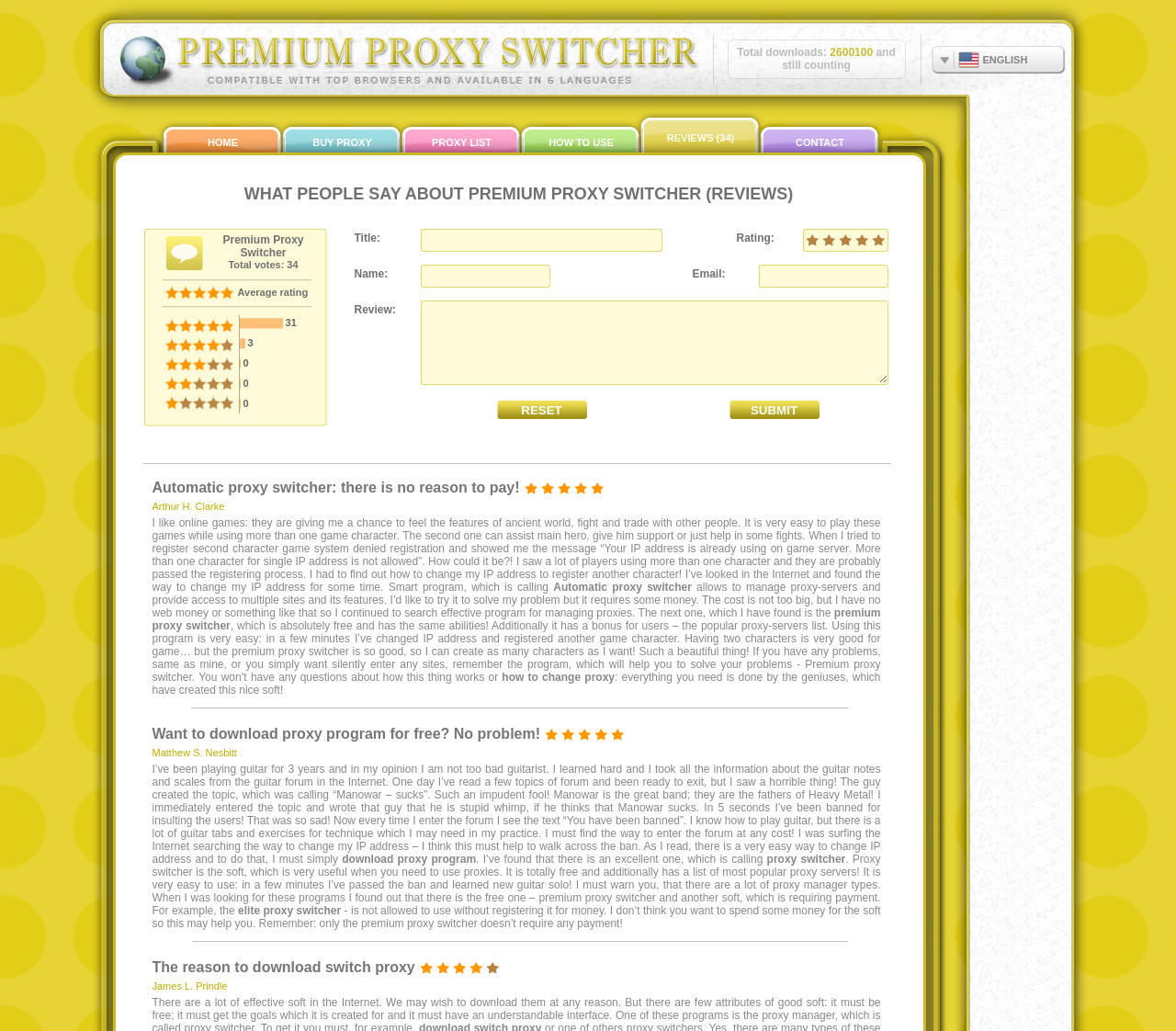From the screenshot, find the bounding box of the UI element matching this description: "HOW TO USE". Supply the bounding box coordinates in the form [left, top, right, bottom], each a float between 0 and 1.

[0.467, 0.133, 0.522, 0.143]